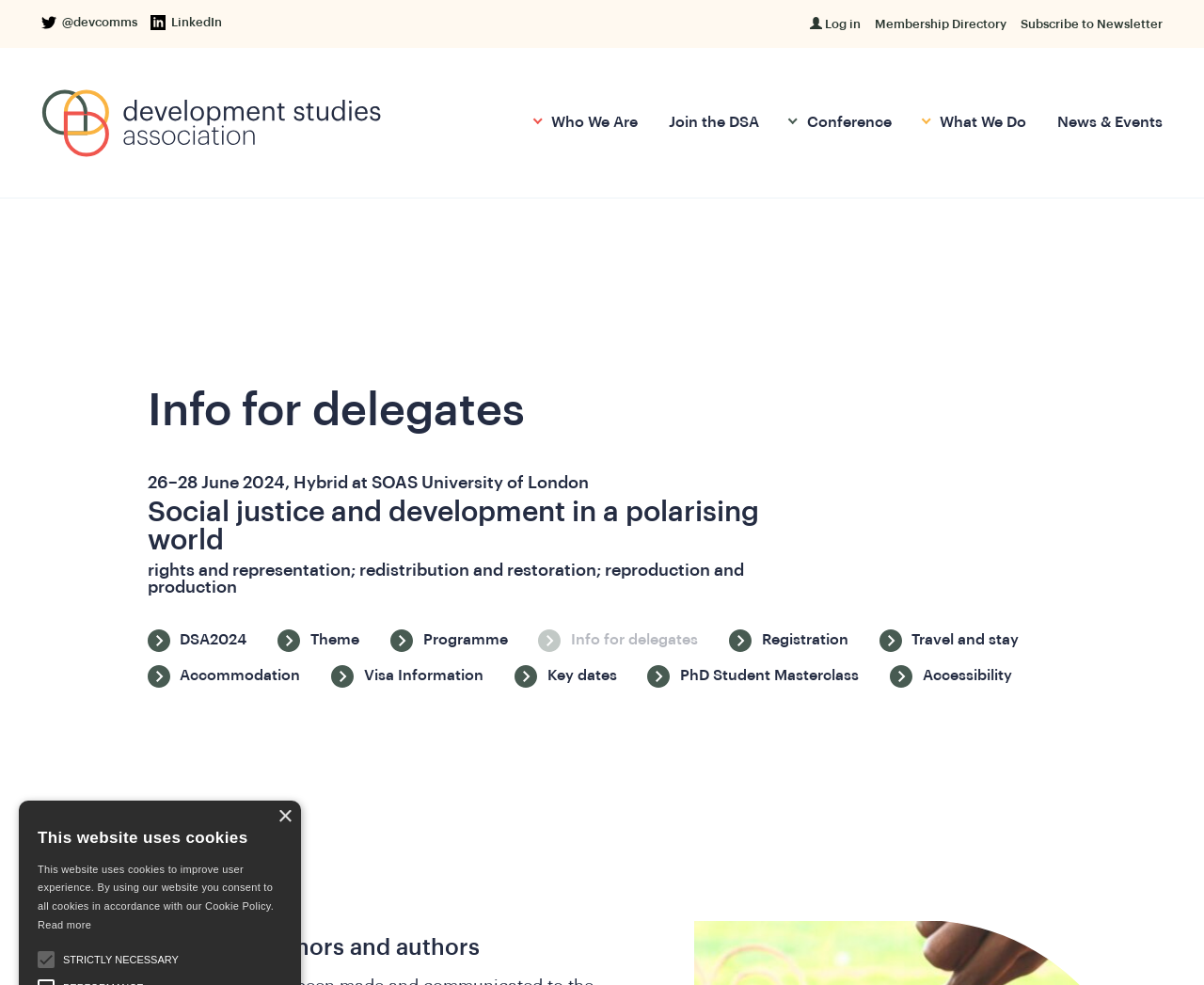What is the theme of the conference?
Using the image as a reference, give a one-word or short phrase answer.

Social justice and development in a polarising world